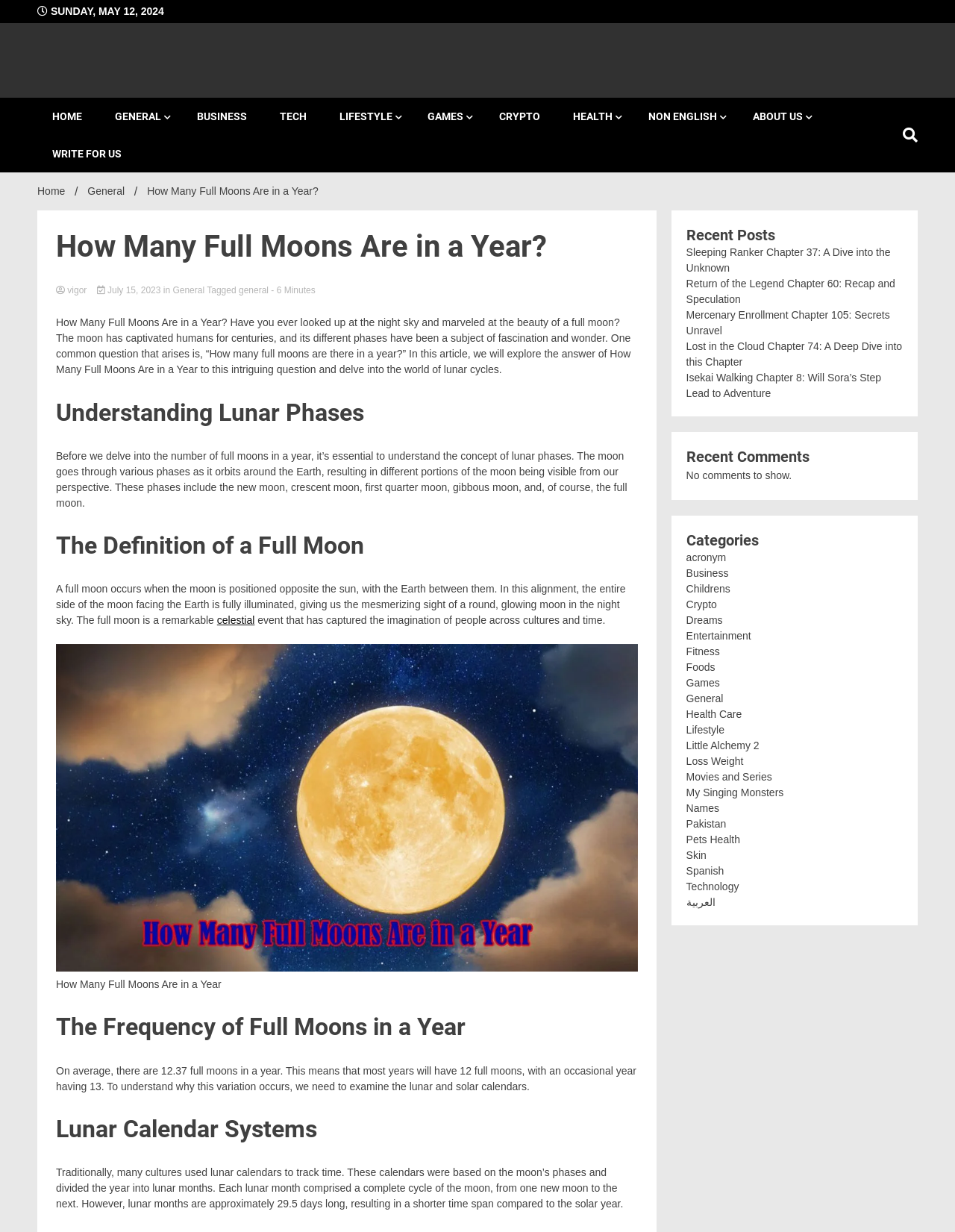Pinpoint the bounding box coordinates for the area that should be clicked to perform the following instruction: "Donate to support the cause".

None